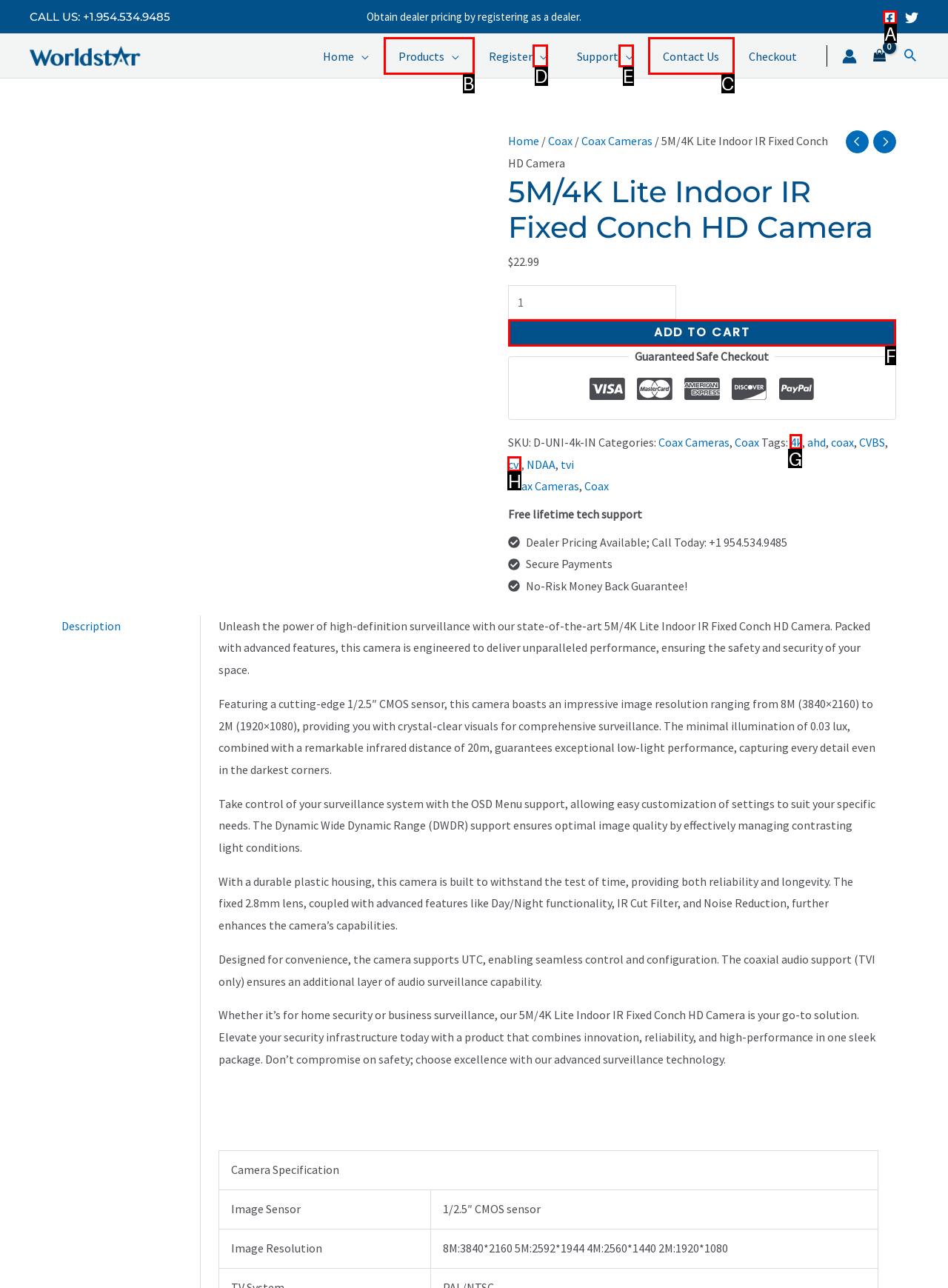Select the HTML element that should be clicked to accomplish the task: Add to cart Reply with the corresponding letter of the option.

F